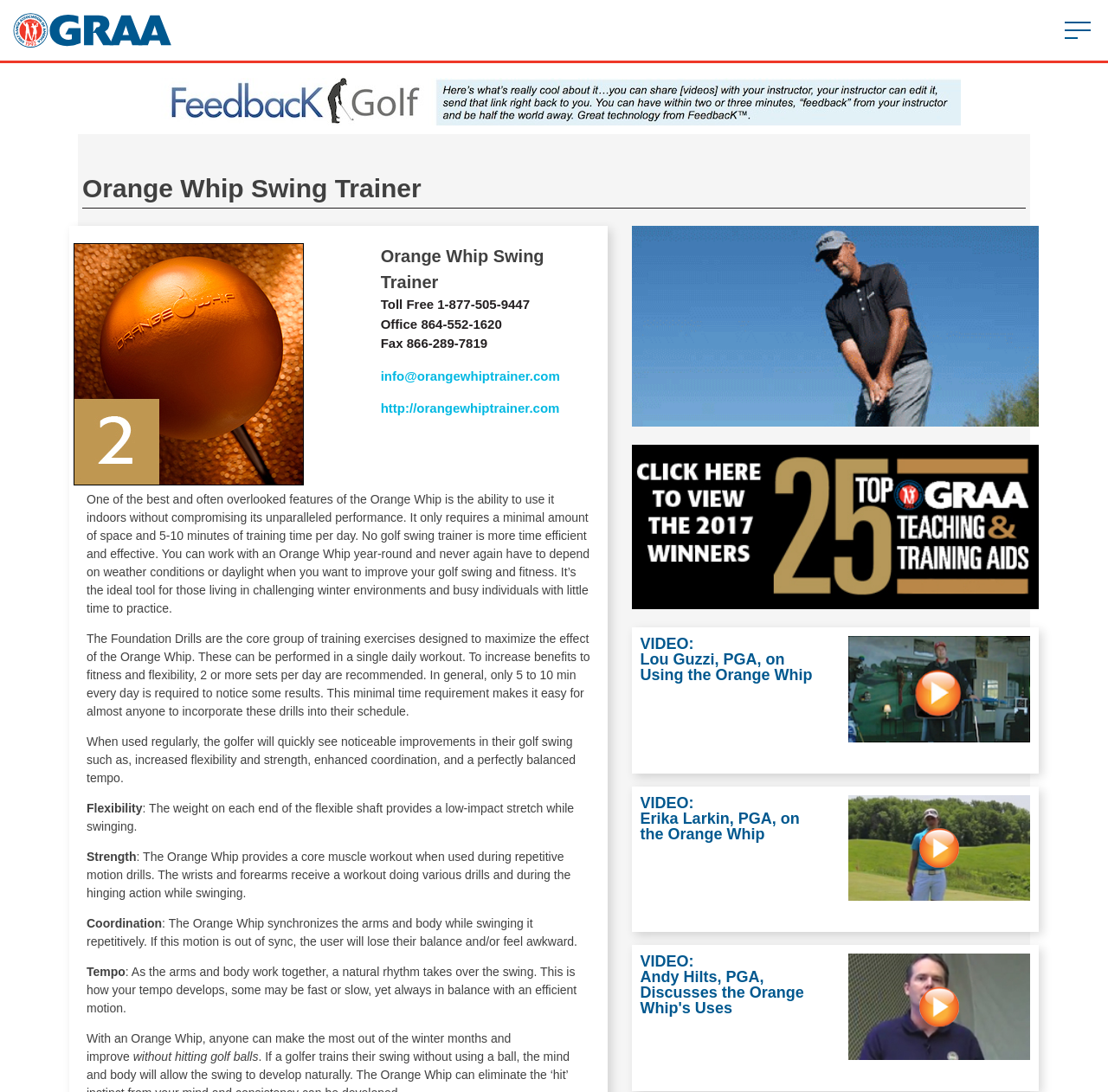Who are the PGA professionals featured in the videos?
Look at the image and answer with only one word or phrase.

Lou Guzzi, Erika Larkin, Andy Hilts